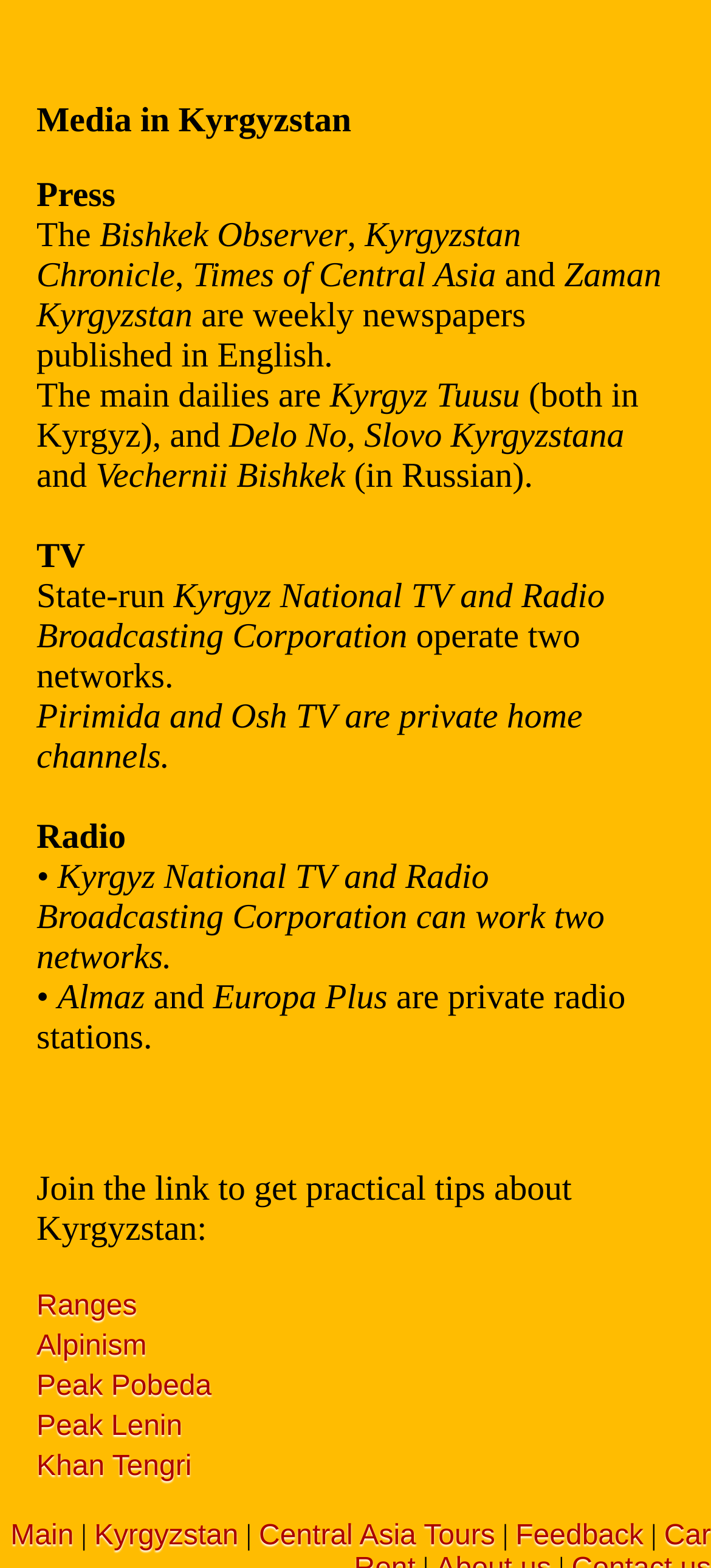Refer to the screenshot and give an in-depth answer to this question: What is the name of the last radio station mentioned?

The last radio station mentioned is 'Europa Plus' which is found in the text 'Europa Plus are private radio stations.' on the webpage.